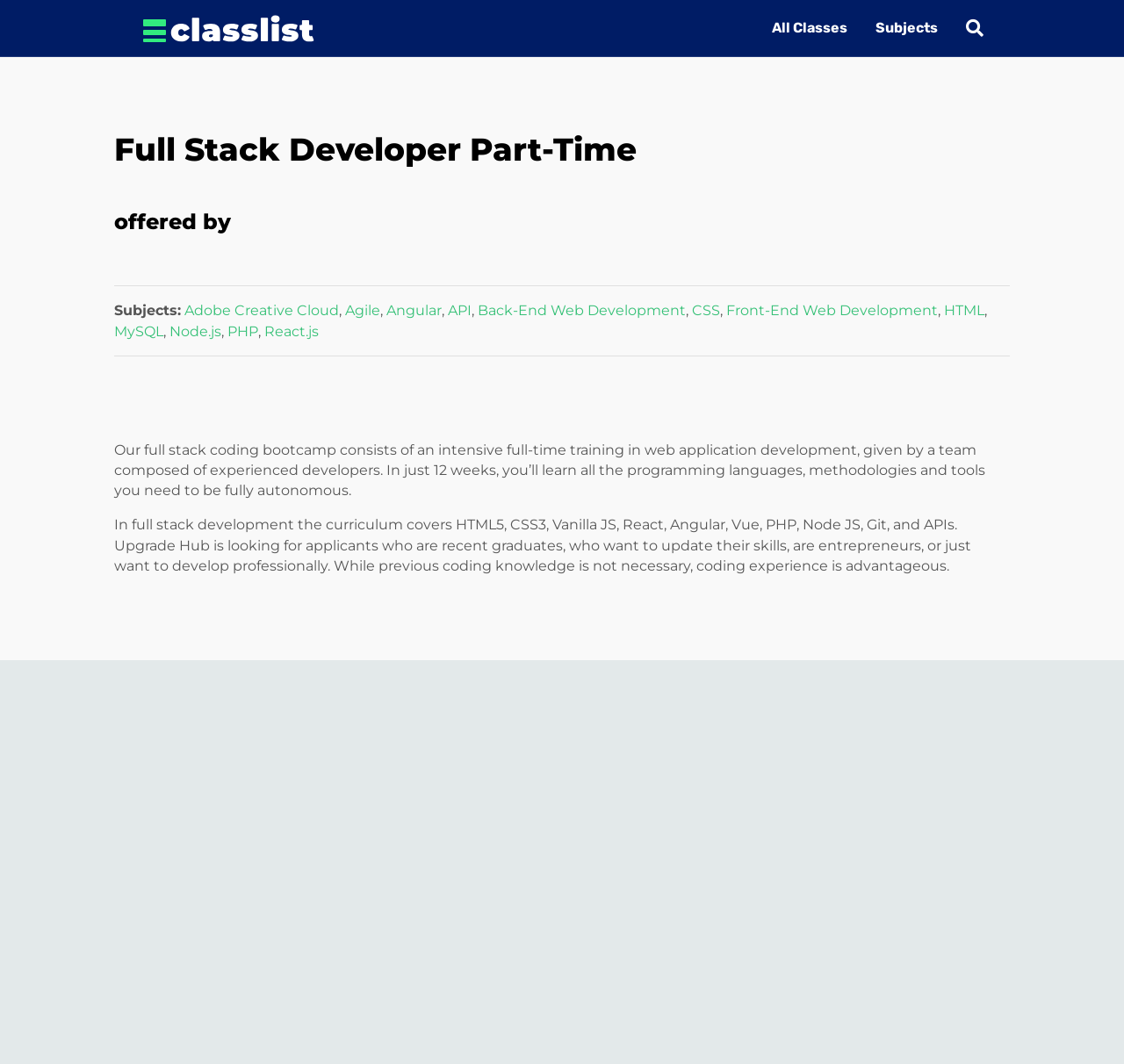Locate the bounding box for the described UI element: "HTML". Ensure the coordinates are four float numbers between 0 and 1, formatted as [left, top, right, bottom].

[0.84, 0.284, 0.876, 0.3]